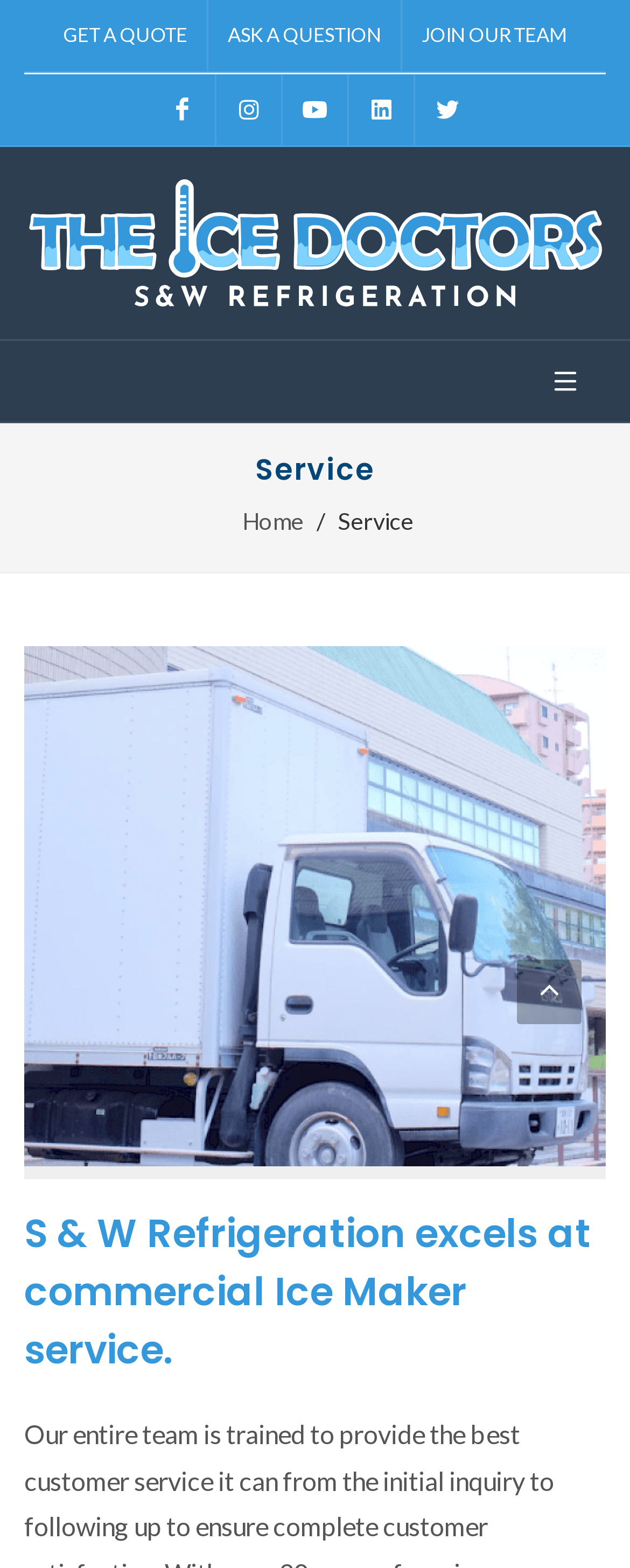Extract the bounding box coordinates for the HTML element that matches this description: "Join Our Team". The coordinates should be four float numbers between 0 and 1, i.e., [left, top, right, bottom].

[0.638, 0.0, 0.931, 0.045]